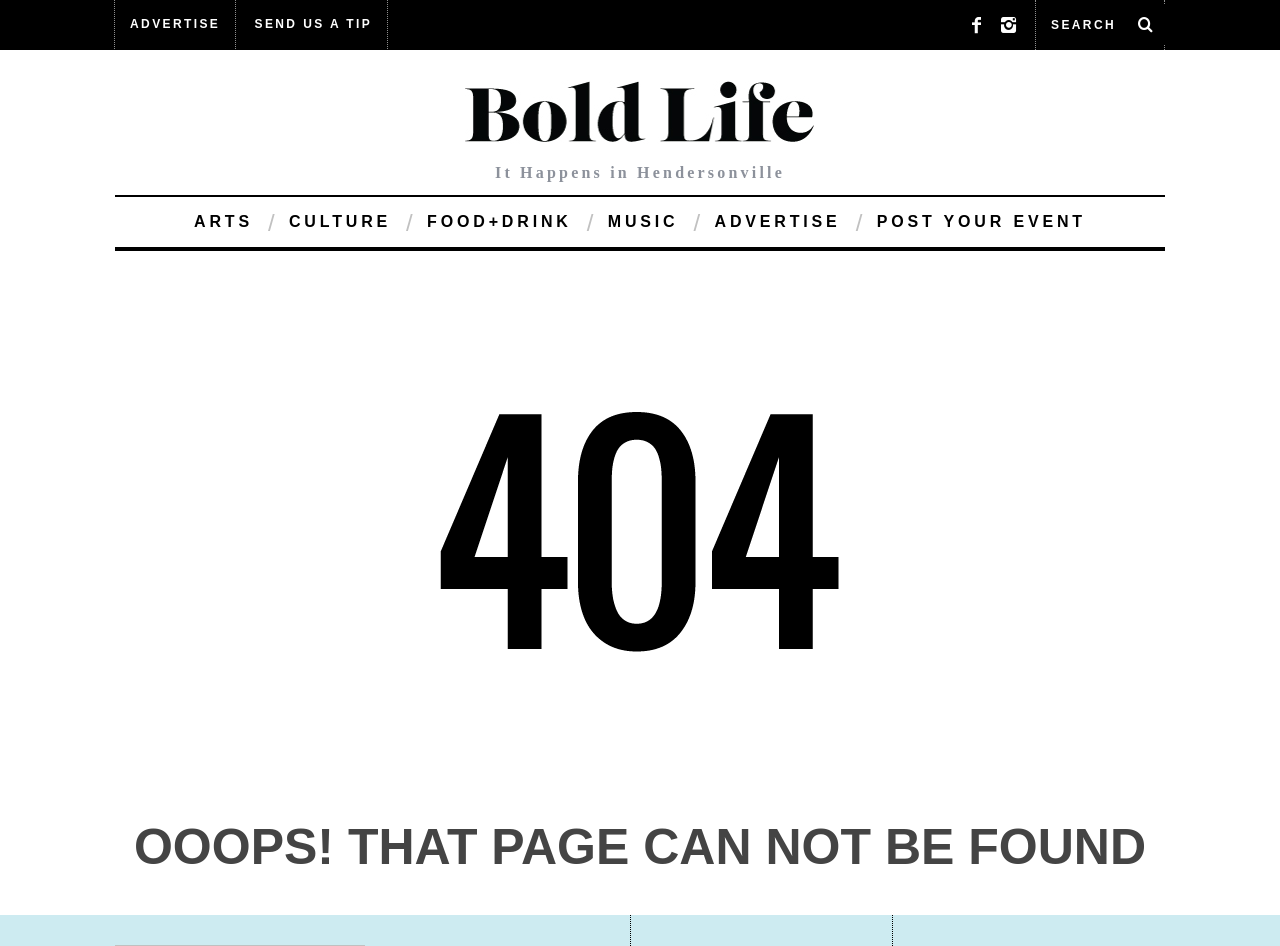Locate the primary heading on the webpage and return its text.

OOOPS! THAT PAGE CAN NOT BE FOUND